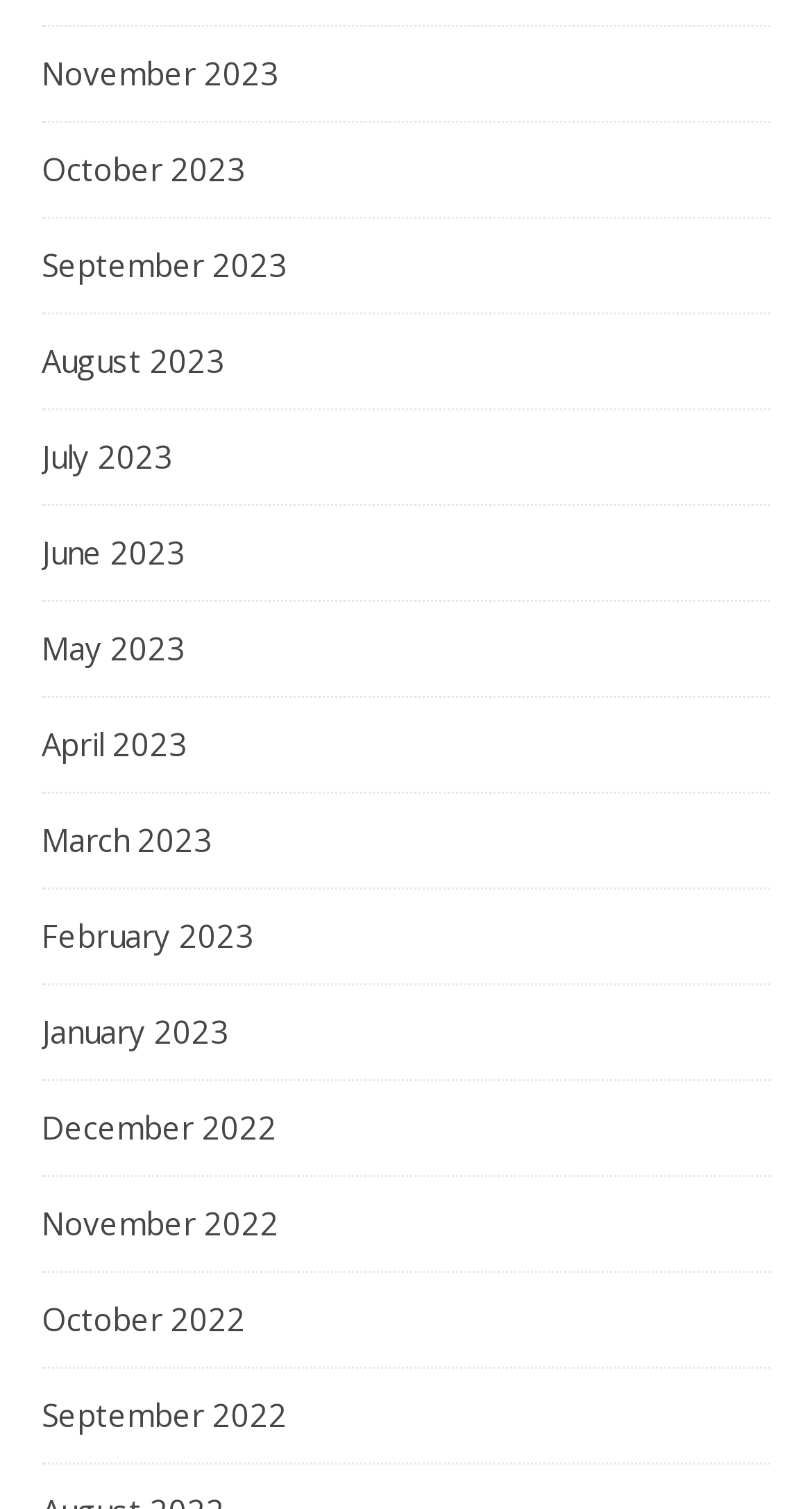Find the bounding box coordinates of the clickable region needed to perform the following instruction: "Explore June 2023". The coordinates should be provided as four float numbers between 0 and 1, i.e., [left, top, right, bottom].

[0.051, 0.335, 0.228, 0.397]